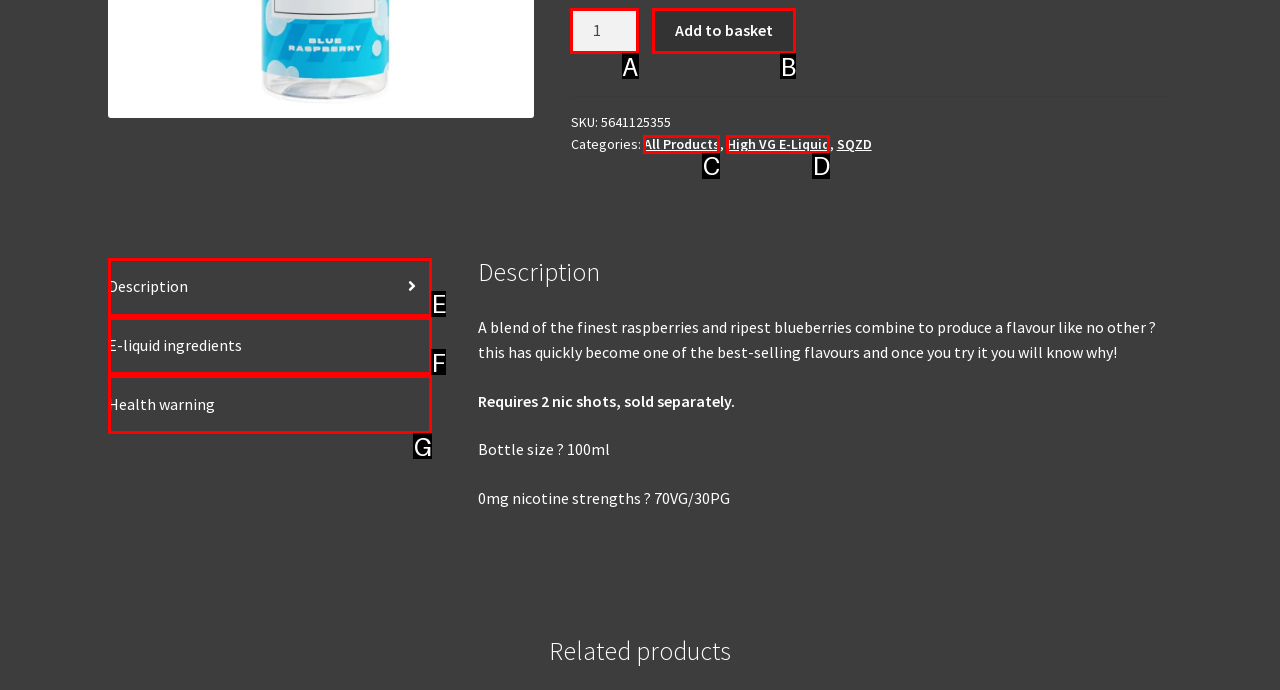Assess the description: All Products and select the option that matches. Provide the letter of the chosen option directly from the given choices.

C